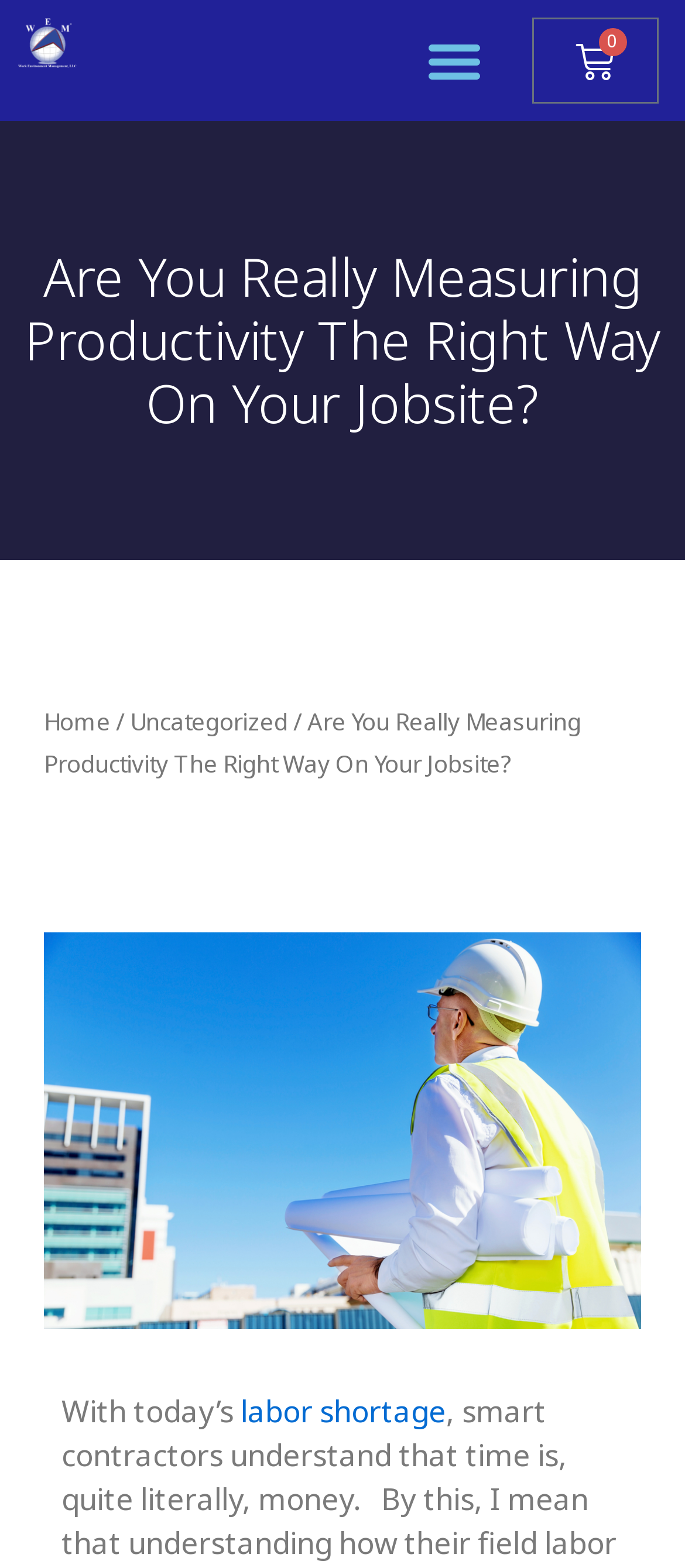Give a succinct answer to this question in a single word or phrase: 
What is the navigation path of the webpage?

Home / Uncategorized / Are You Really Measuring Productivity